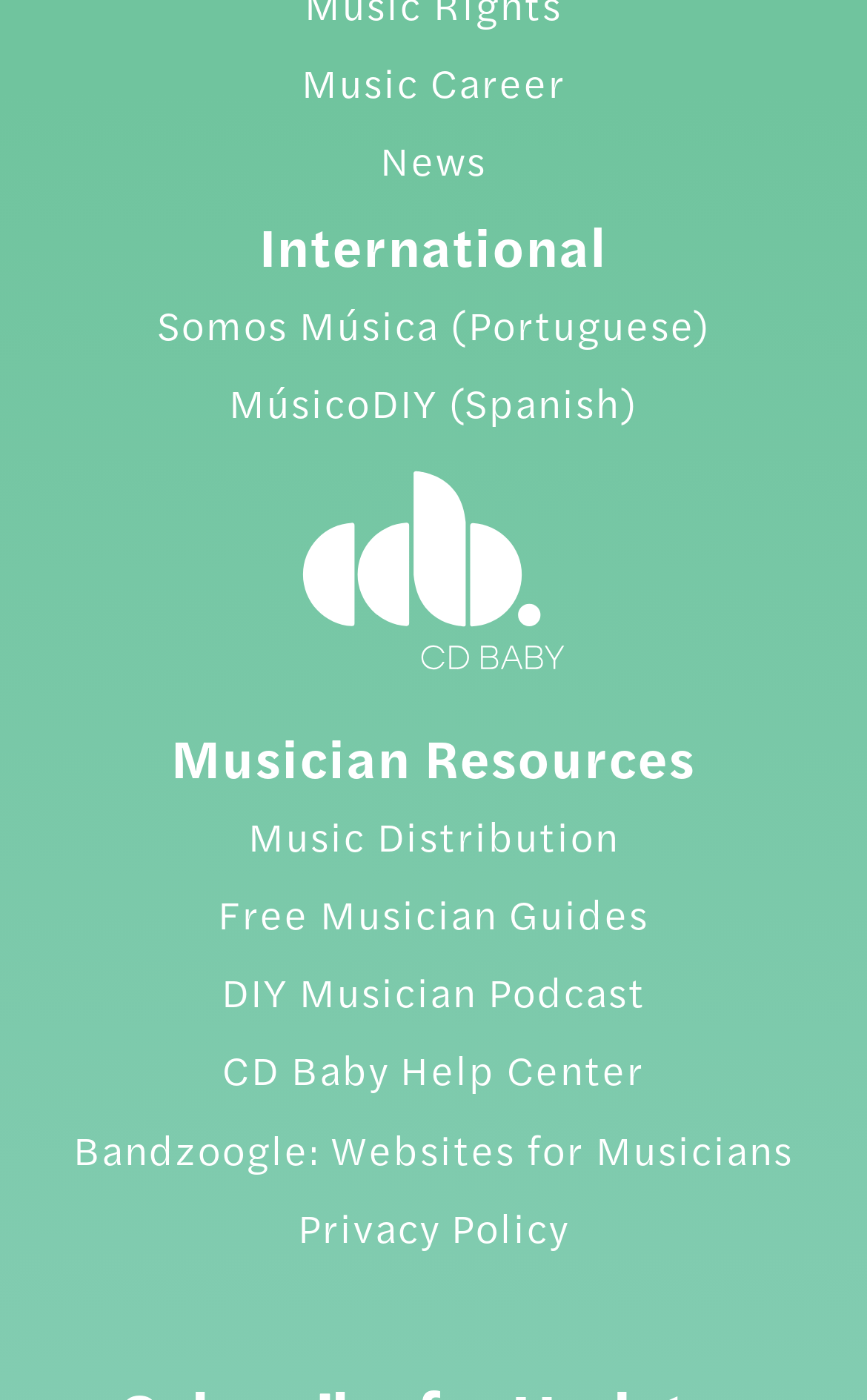Determine the bounding box coordinates for the area that needs to be clicked to fulfill this task: "Click on Music Career". The coordinates must be given as four float numbers between 0 and 1, i.e., [left, top, right, bottom].

[0.347, 0.038, 0.653, 0.078]